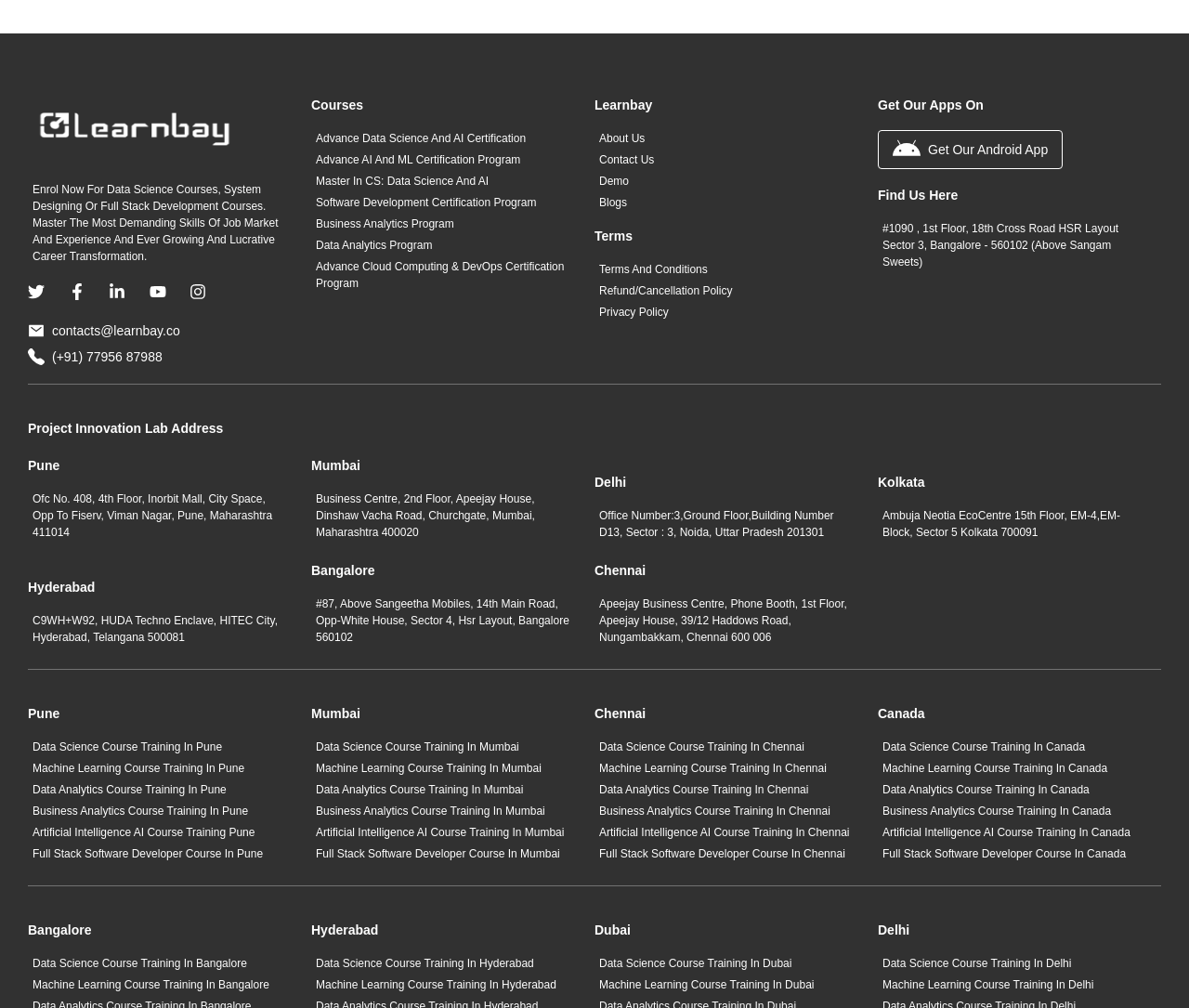Please reply with a single word or brief phrase to the question: 
What is the name of the institute offering data analytics courses?

Learnbay